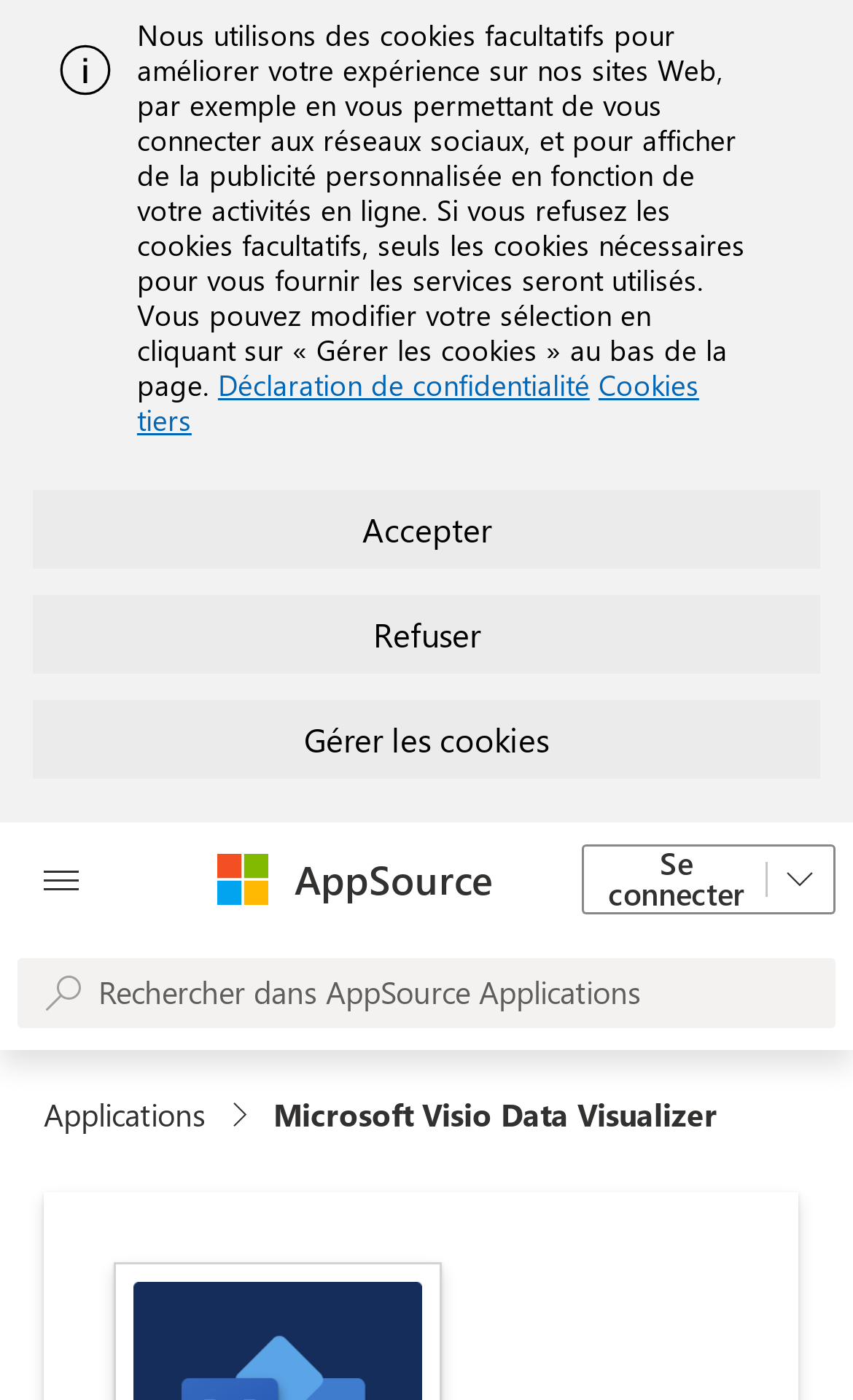What is the purpose of the 'Gérer les cookies' button?
From the image, respond with a single word or phrase.

Manage cookies